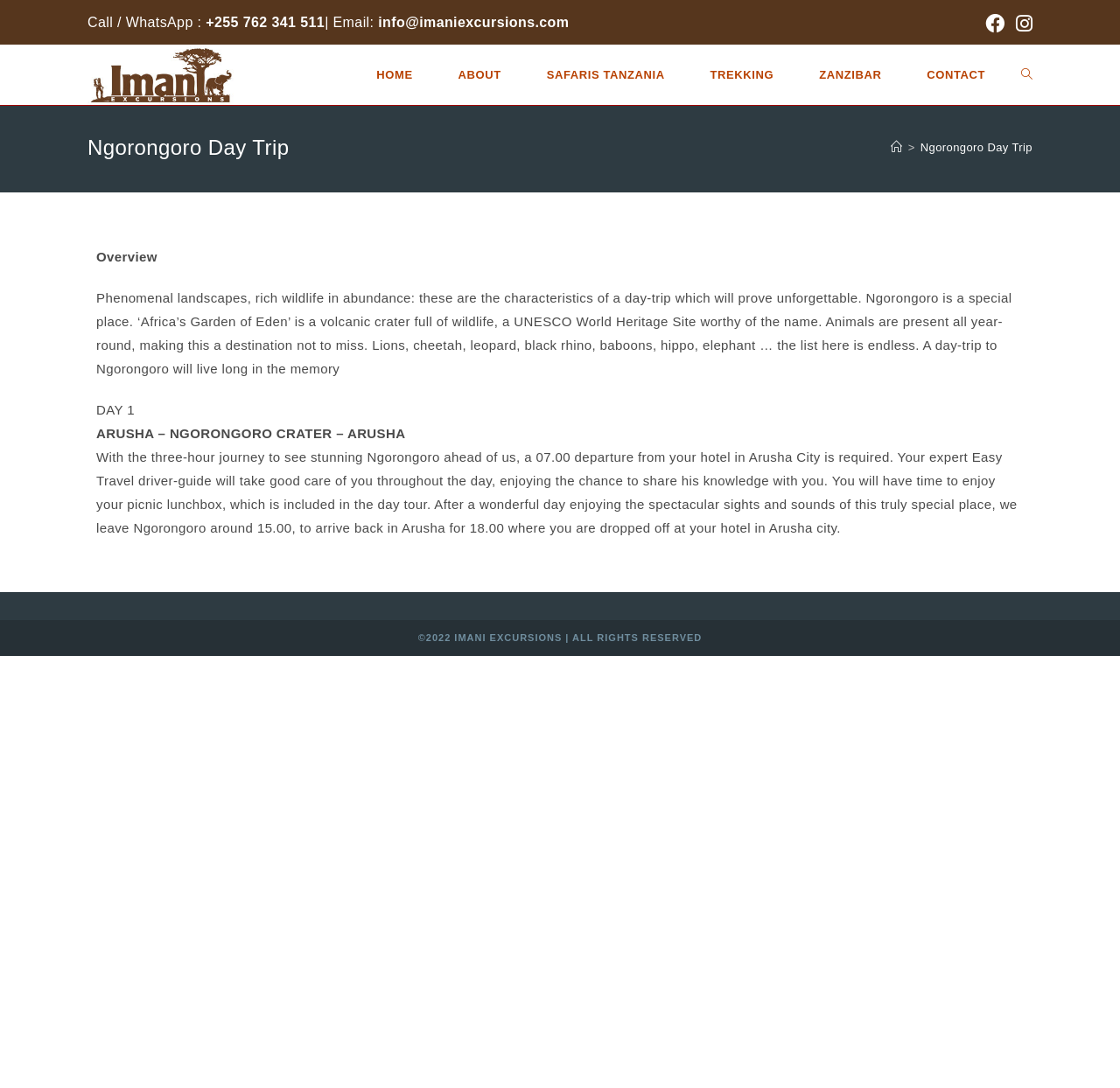What time does the day trip depart from Arusha City? Look at the image and give a one-word or short phrase answer.

07.00